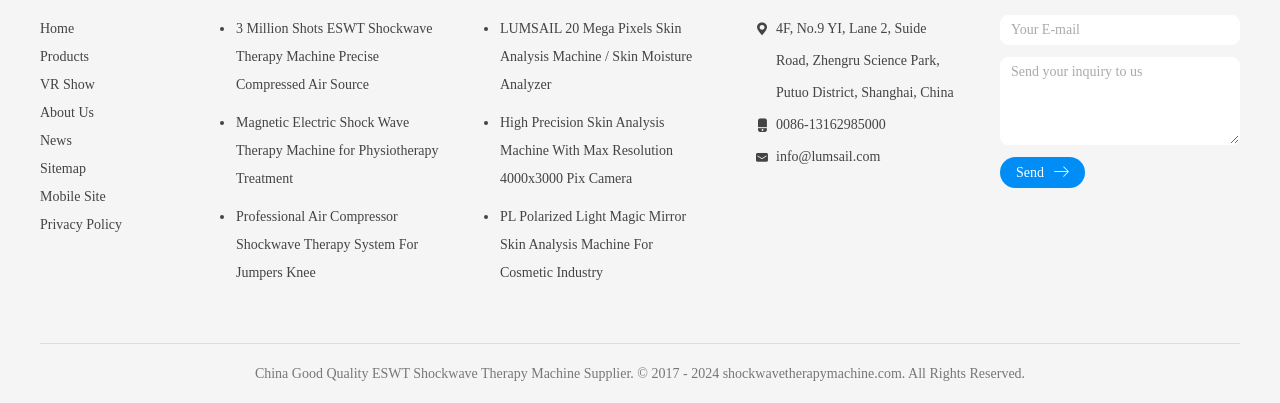Locate the bounding box coordinates of the clickable part needed for the task: "Search for a product".

None